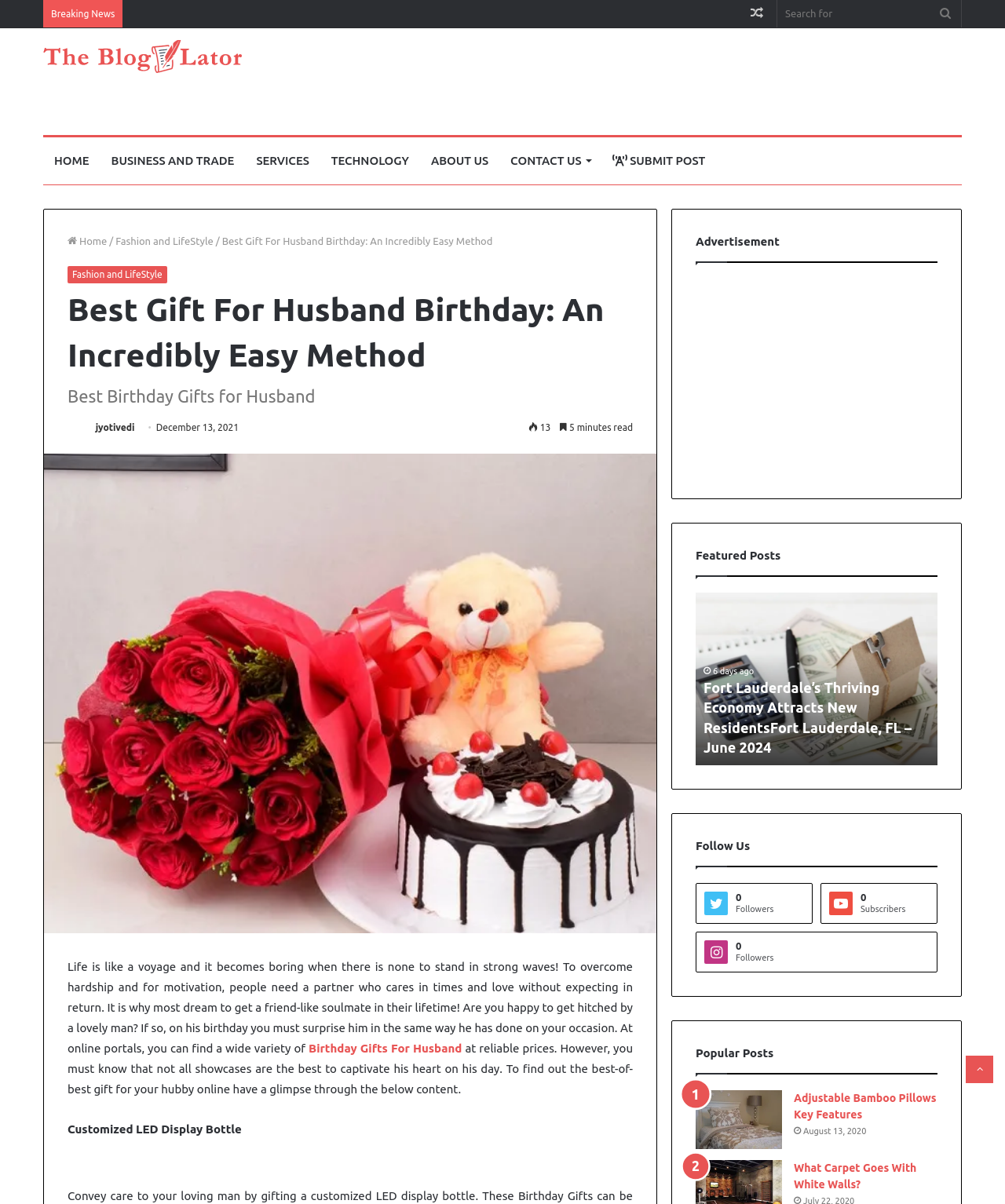Predict the bounding box coordinates of the area that should be clicked to accomplish the following instruction: "View School News". The bounding box coordinates should consist of four float numbers between 0 and 1, i.e., [left, top, right, bottom].

None